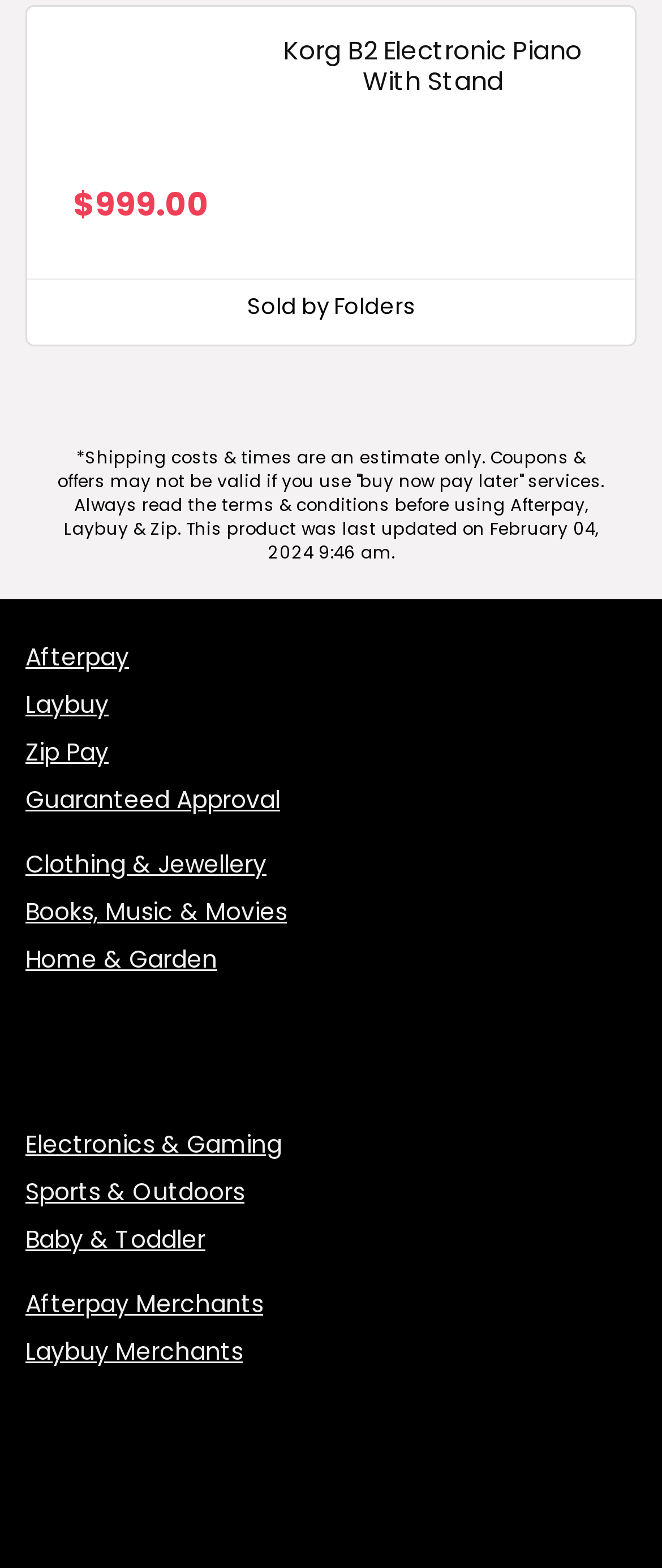Provide the bounding box coordinates for the area that should be clicked to complete the instruction: "View product details".

[0.428, 0.021, 0.879, 0.063]